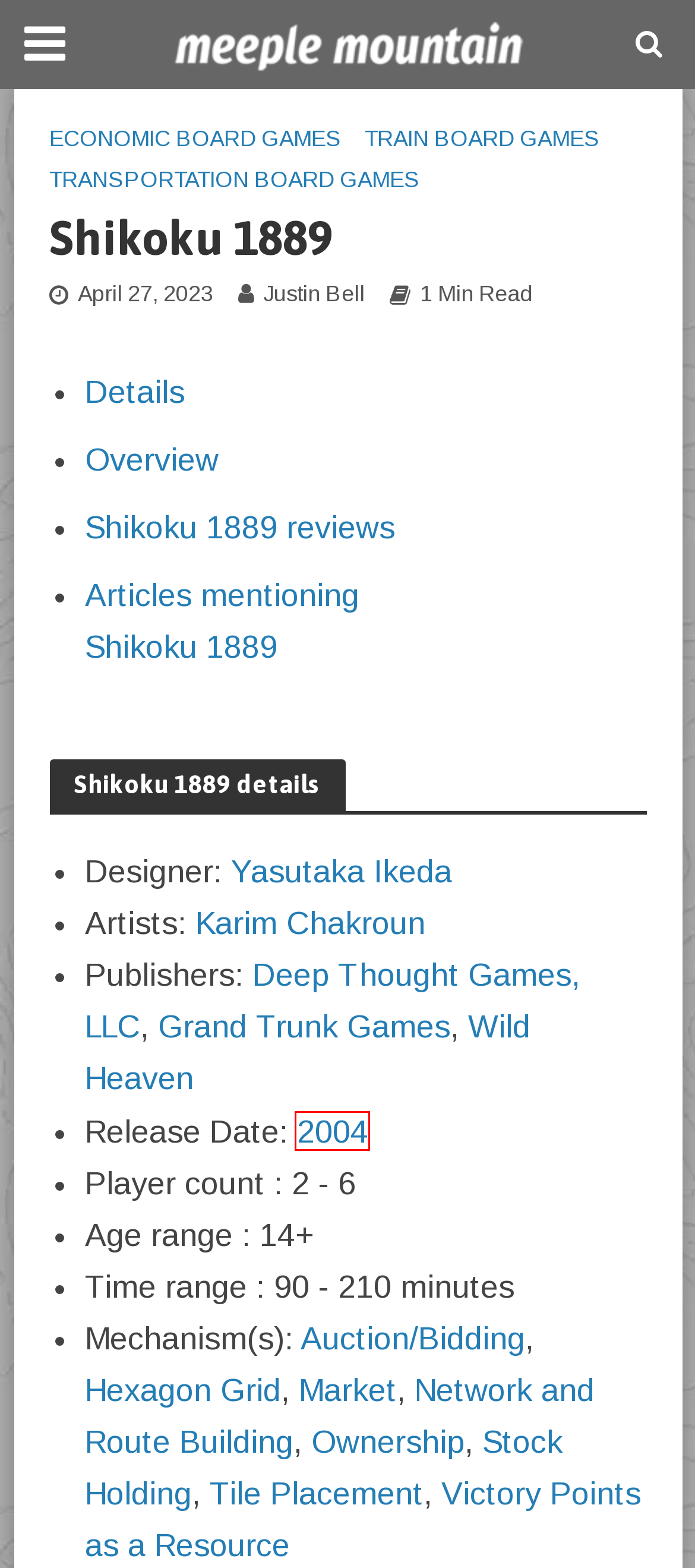You are given a screenshot of a webpage with a red rectangle bounding box around a UI element. Select the webpage description that best matches the new webpage after clicking the element in the bounding box. Here are the candidates:
A. Justin Bell, Author at Meeple Mountain
B. Meeple Mountain — Board Game Reviews, Videos, Humor, and more
C. Board games using Stock Holding — Meeple Mountain
D. Board games using Hexagon Grid — Meeple Mountain
E. Board games published by Grand Trunk Games — Meeple Mountain
F. Board games released in 2004 — Meeple Mountain
G. Board games published by Wild Heaven — Meeple Mountain
H. Board games designed by Yasutaka Ikeda — Meeple Mountain

F